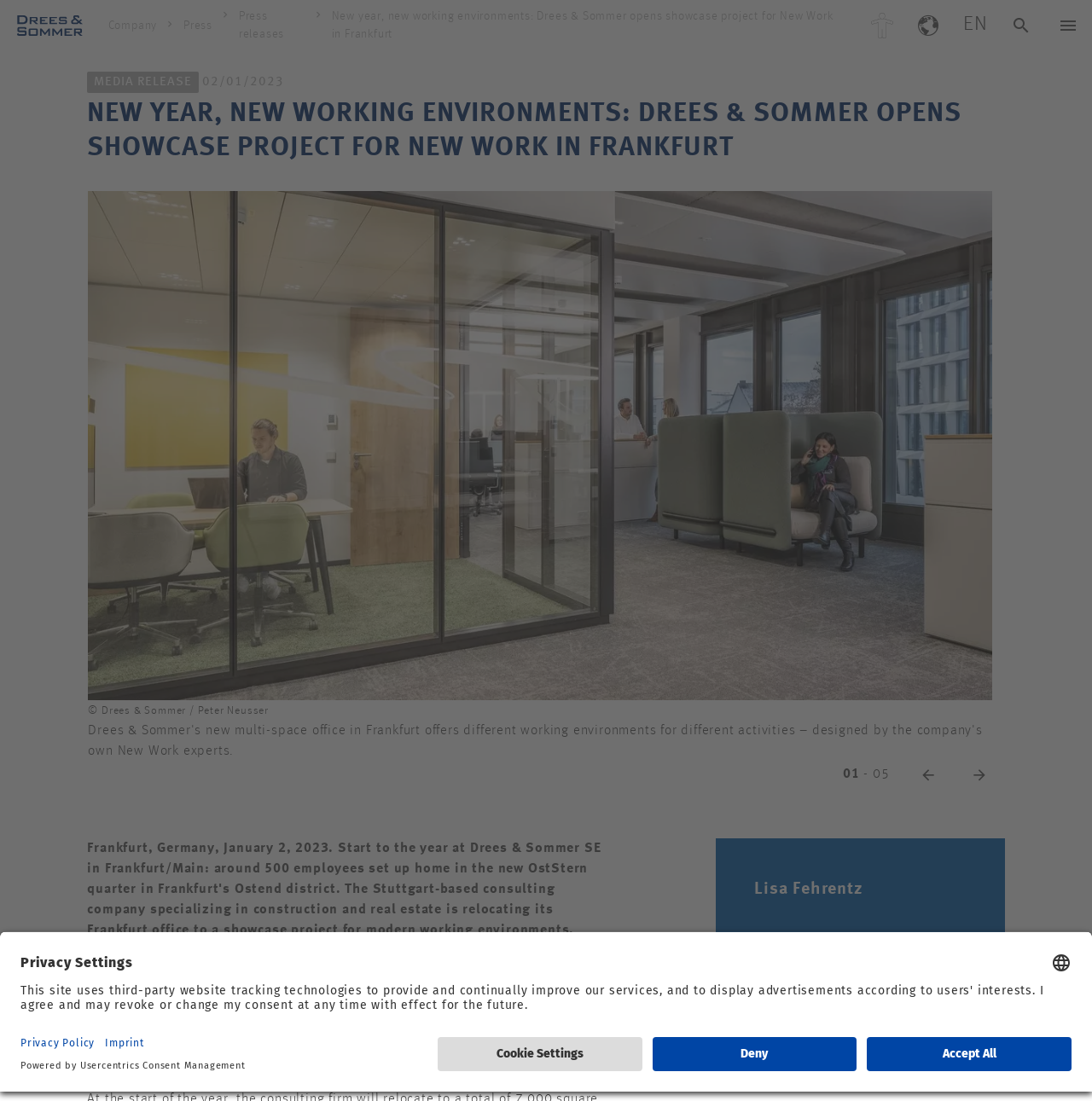Please give a short response to the question using one word or a phrase:
How many buttons are there in the navigation section?

3